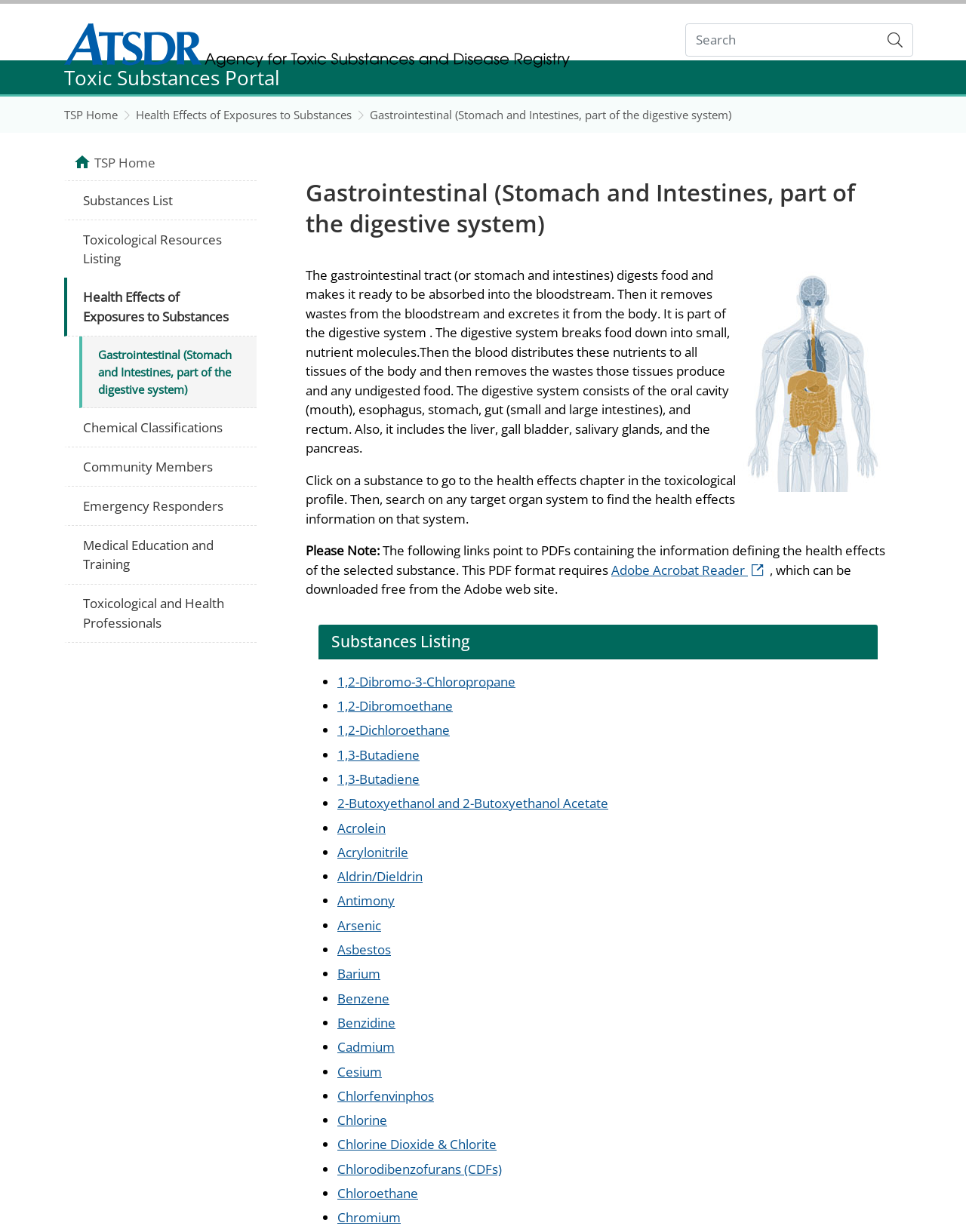Find the bounding box coordinates of the element's region that should be clicked in order to follow the given instruction: "Submit a search query". The coordinates should consist of four float numbers between 0 and 1, i.e., [left, top, right, bottom].

[0.909, 0.019, 0.945, 0.046]